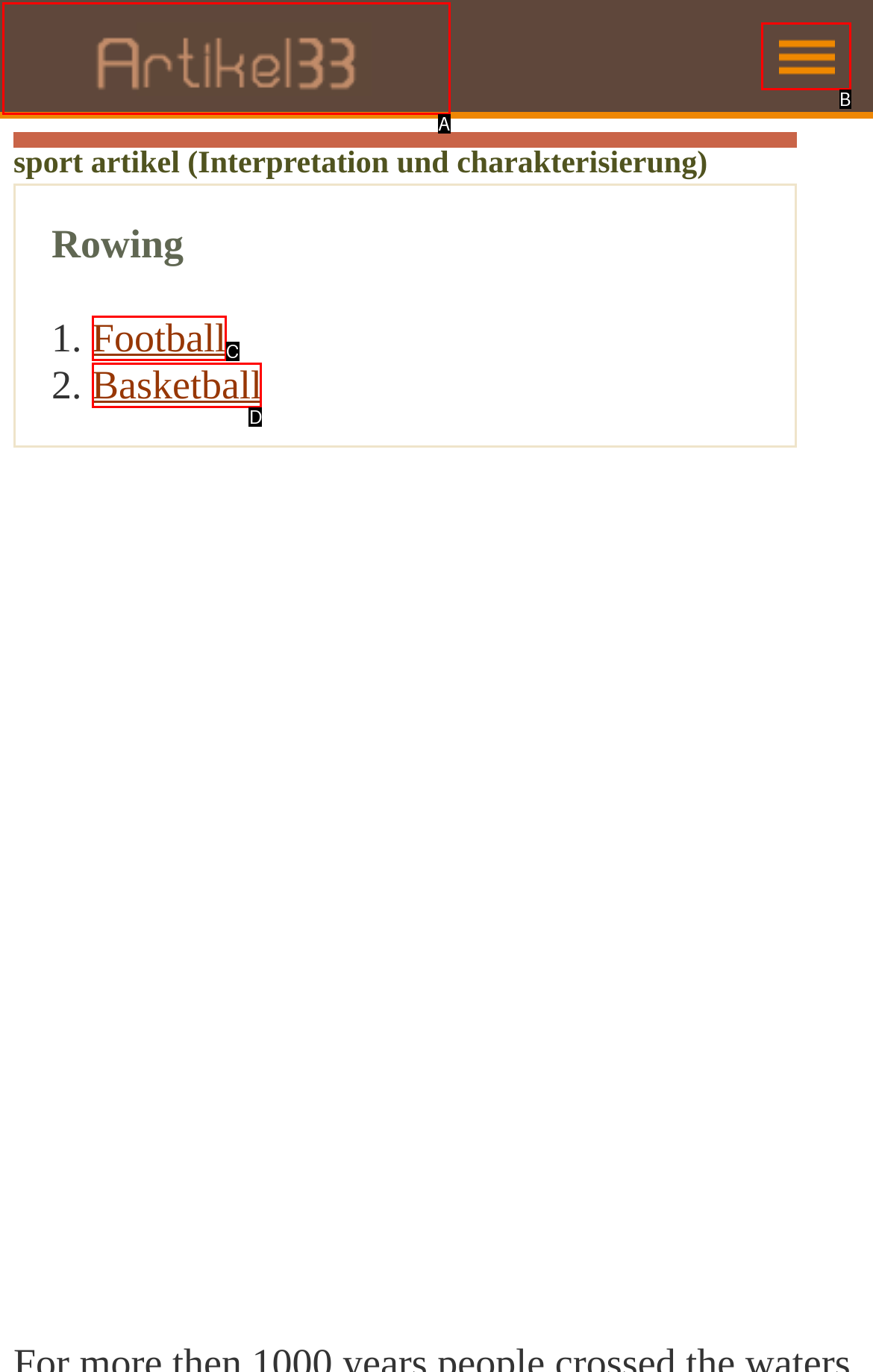Given the description: Football, identify the HTML element that corresponds to it. Respond with the letter of the correct option.

C